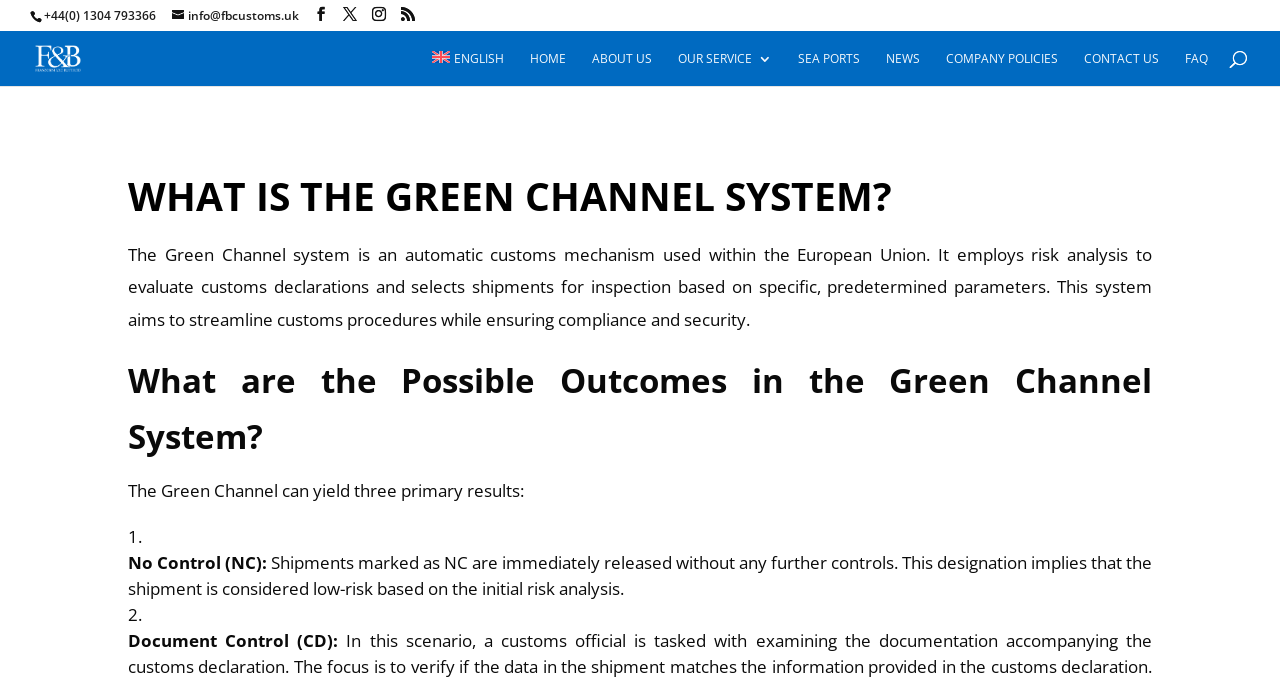Answer the question in one word or a short phrase:
How many possible outcomes are there in the Green Channel system?

Three